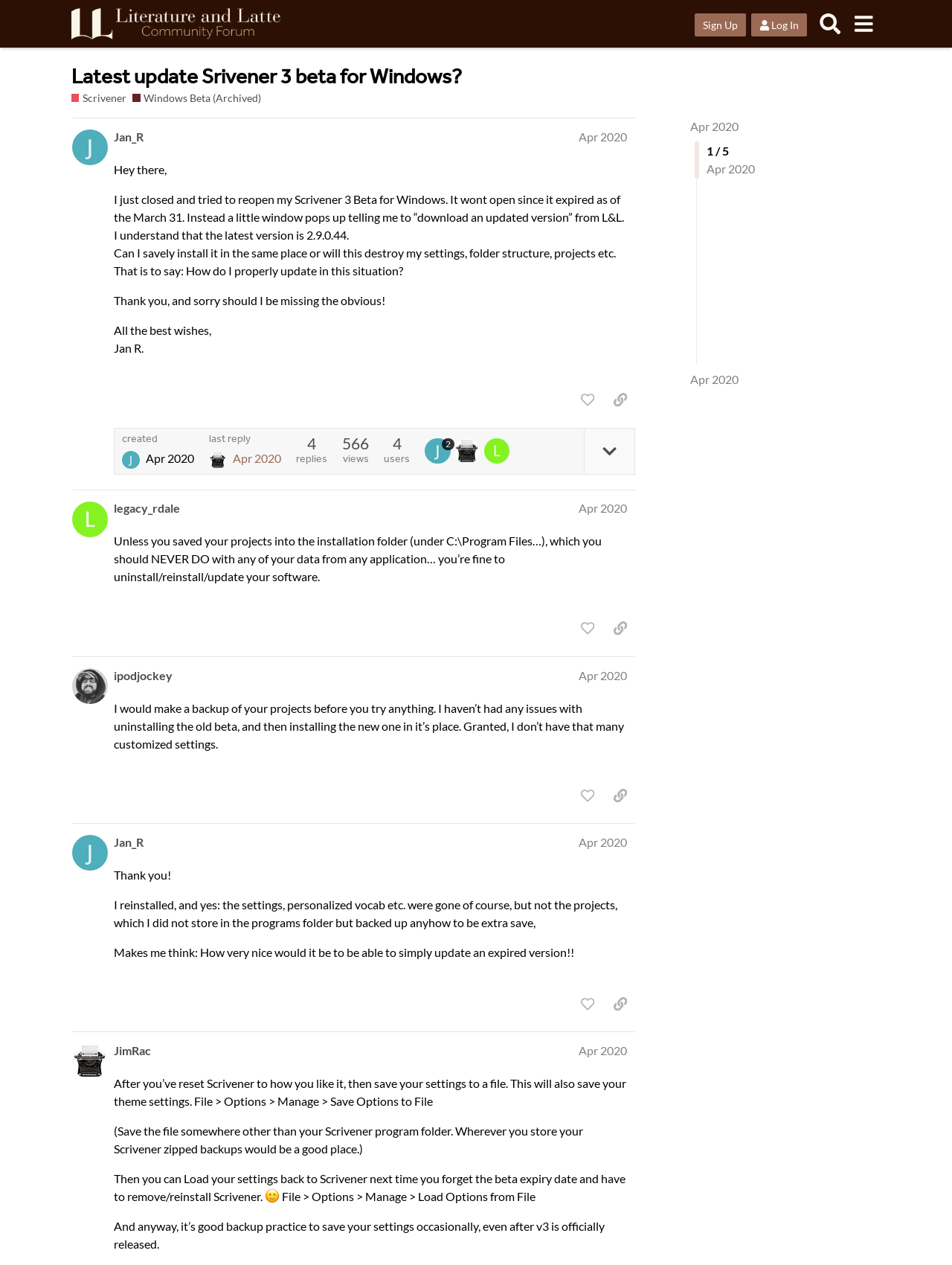Using the information in the image, give a comprehensive answer to the question: 
How many replies are there in the discussion?

The number of replies is determined by the number of regions with the heading 'post #X by @username', where X is a number. There are four such regions, indicating four replies.